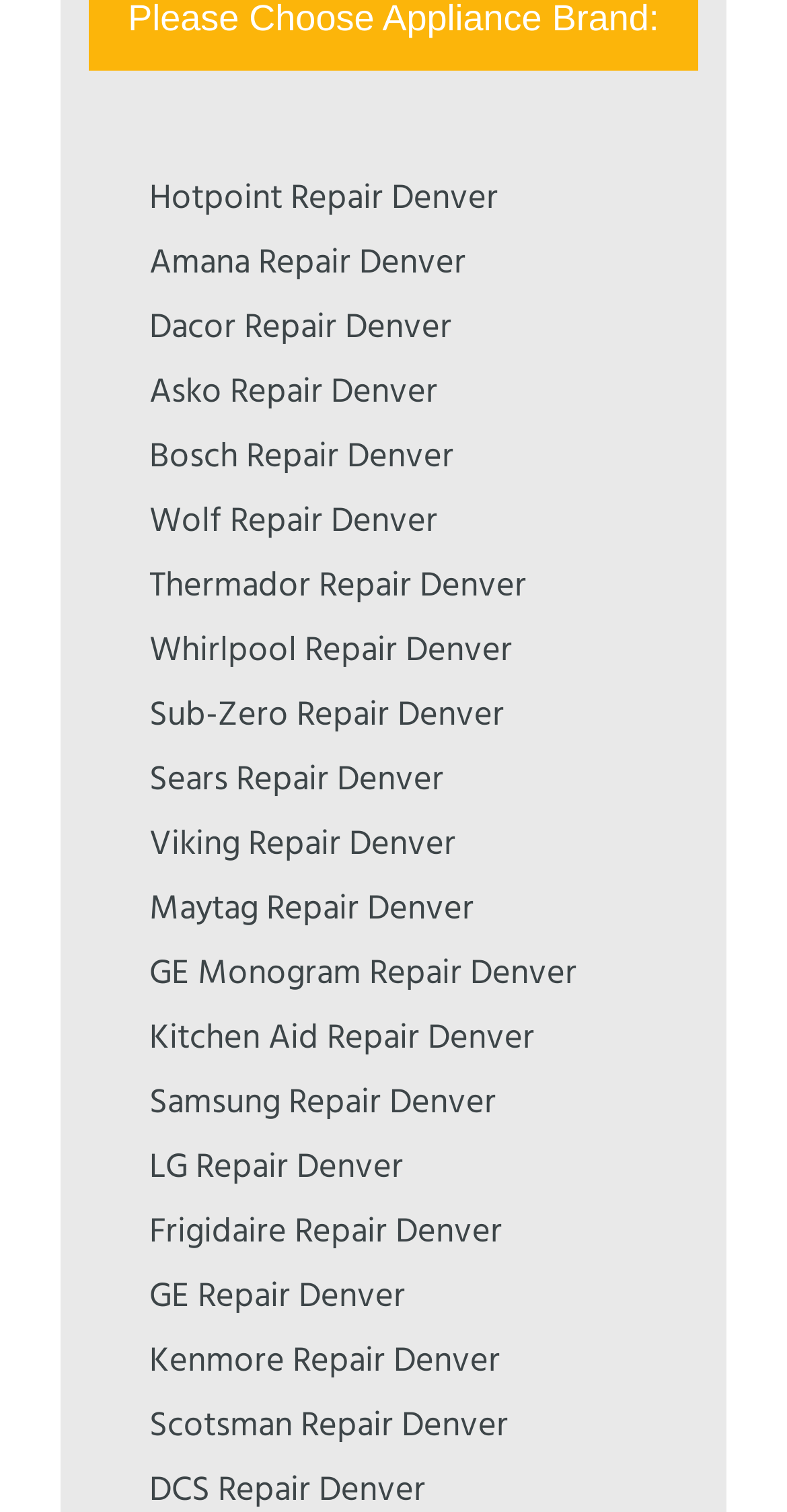Highlight the bounding box coordinates of the element you need to click to perform the following instruction: "Check out Whirlpool Repair Denver."

[0.19, 0.413, 0.651, 0.449]